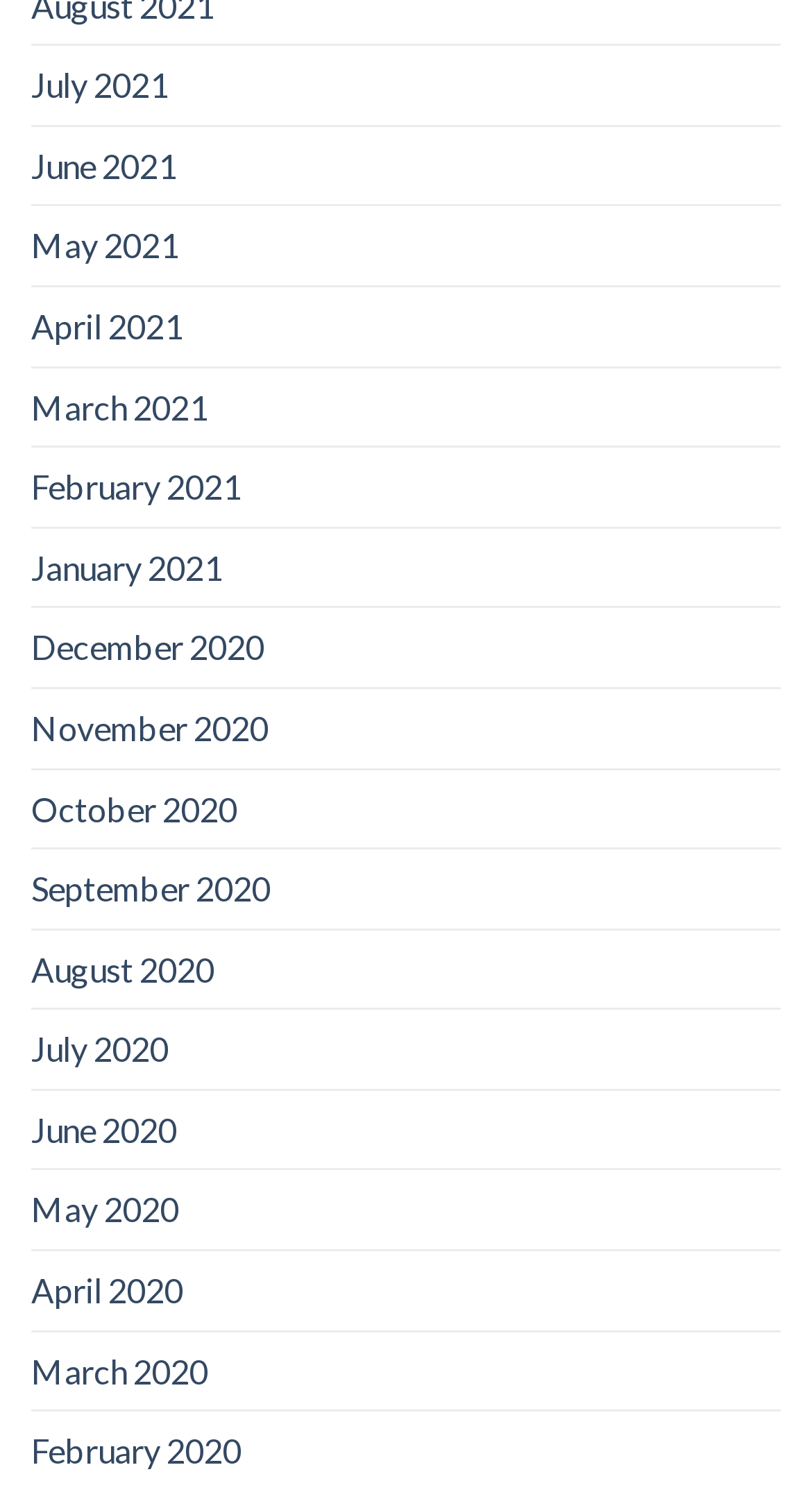Find the bounding box coordinates for the area that must be clicked to perform this action: "check February 2021".

[0.038, 0.301, 0.297, 0.353]